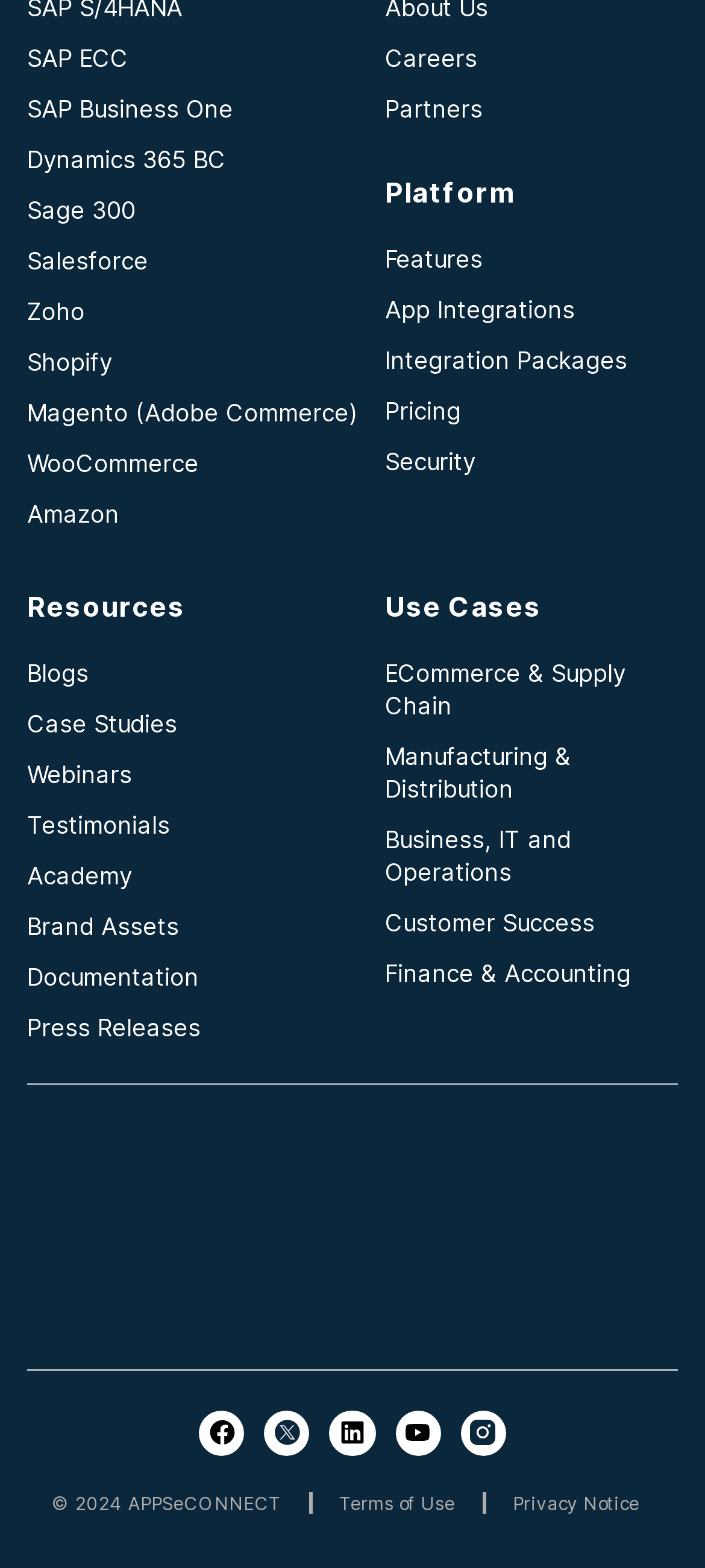What year is the copyright for?
Craft a detailed and extensive response to the question.

I looked at the footer of the page and found the copyright notice, which states '© 2024 APPSeCONNECT'.